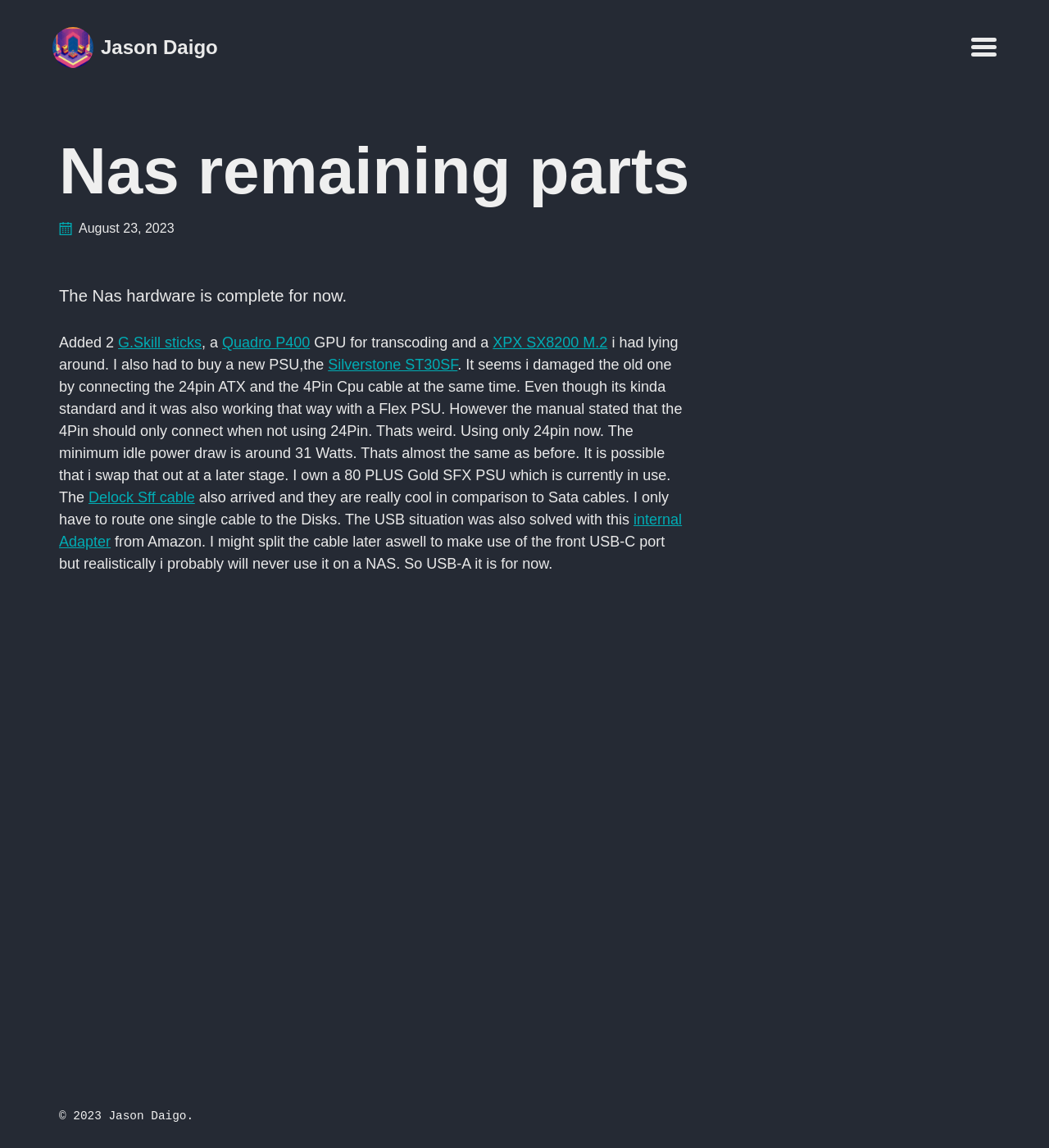What type of GPU is used for transcoding?
Answer the question in a detailed and comprehensive manner.

The text mentions that a 'Quadro P400 GPU for transcoding and a' is used in the NAS. This is mentioned in the list of components added to the NAS.